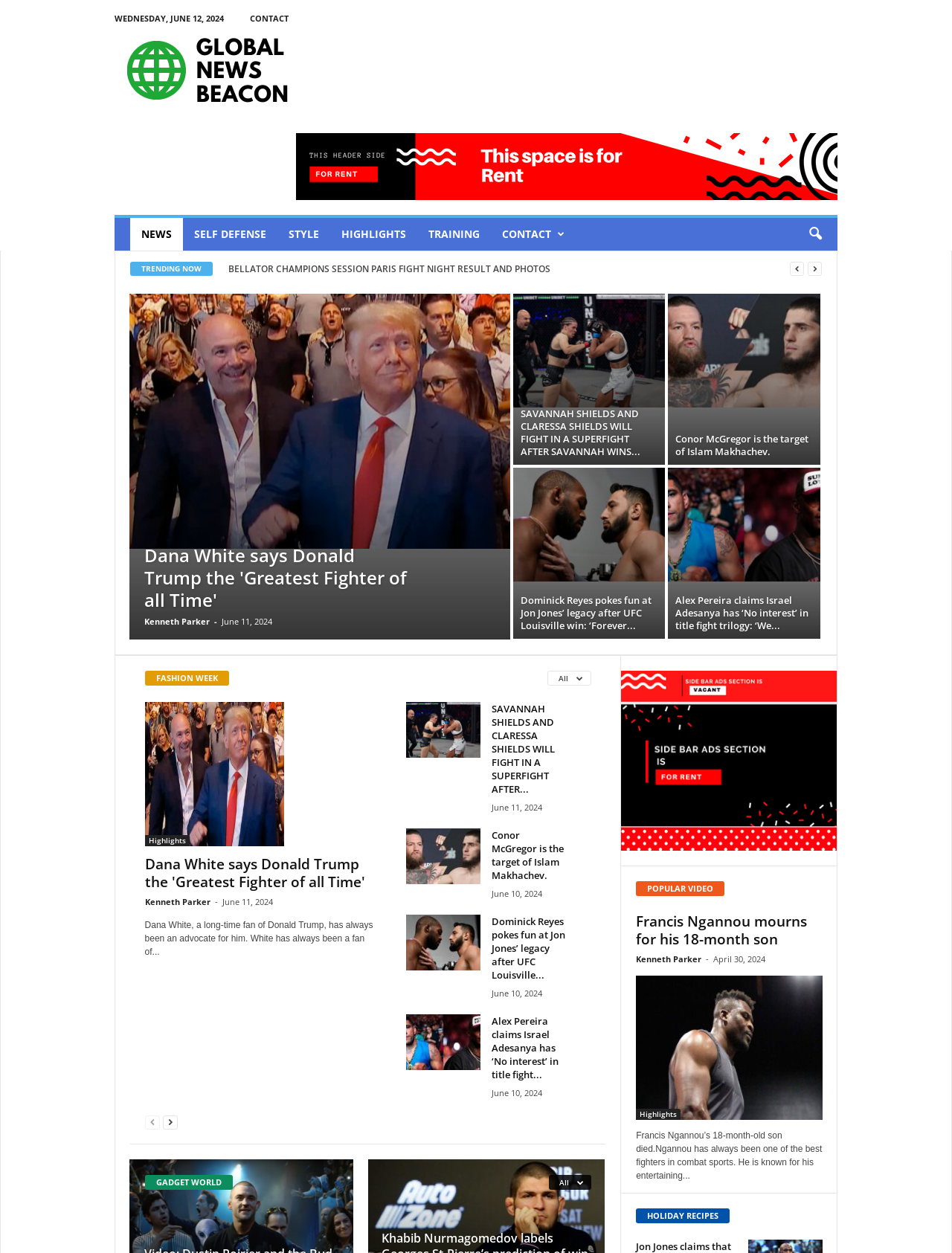Consider the image and give a detailed and elaborate answer to the question: 
How many articles are displayed on the webpage?

There are multiple articles displayed on the webpage, each with a heading and a link to the full article. The exact number of articles is not specified, but there are at least 5 articles visible on the webpage.